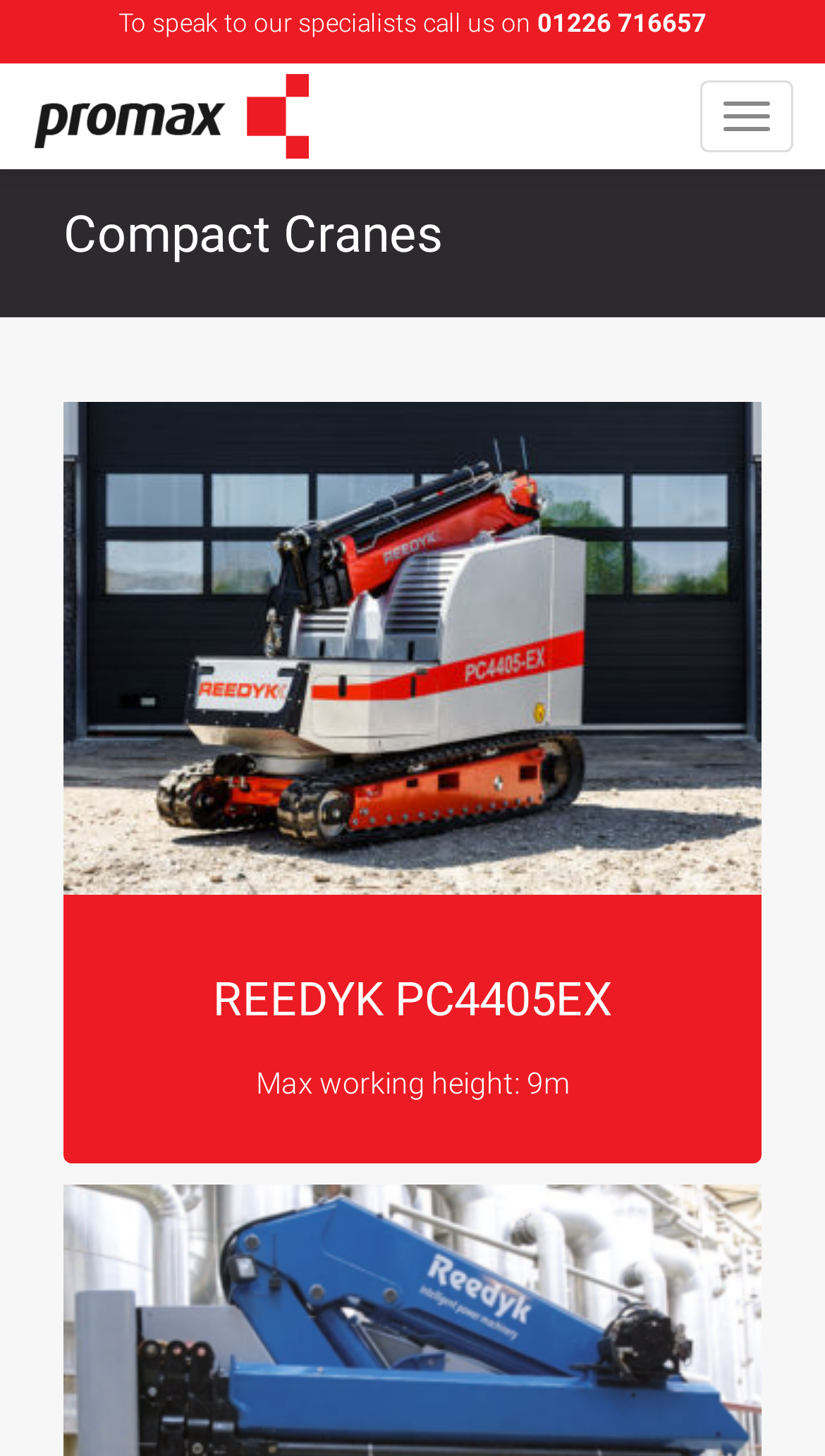Identify the bounding box coordinates for the UI element described as: "parent_node: Toggle navigation".

[0.0, 0.044, 0.412, 0.116]